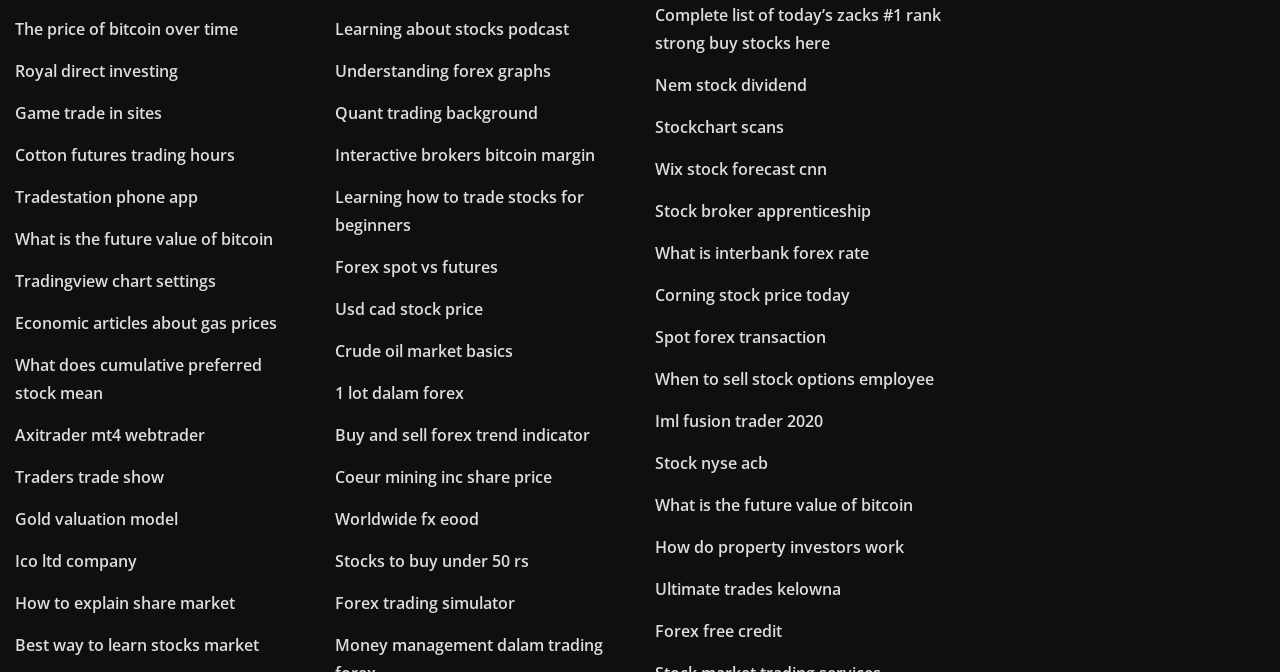Identify the bounding box coordinates for the UI element described as: "Forex free credit".

[0.512, 0.923, 0.611, 0.956]